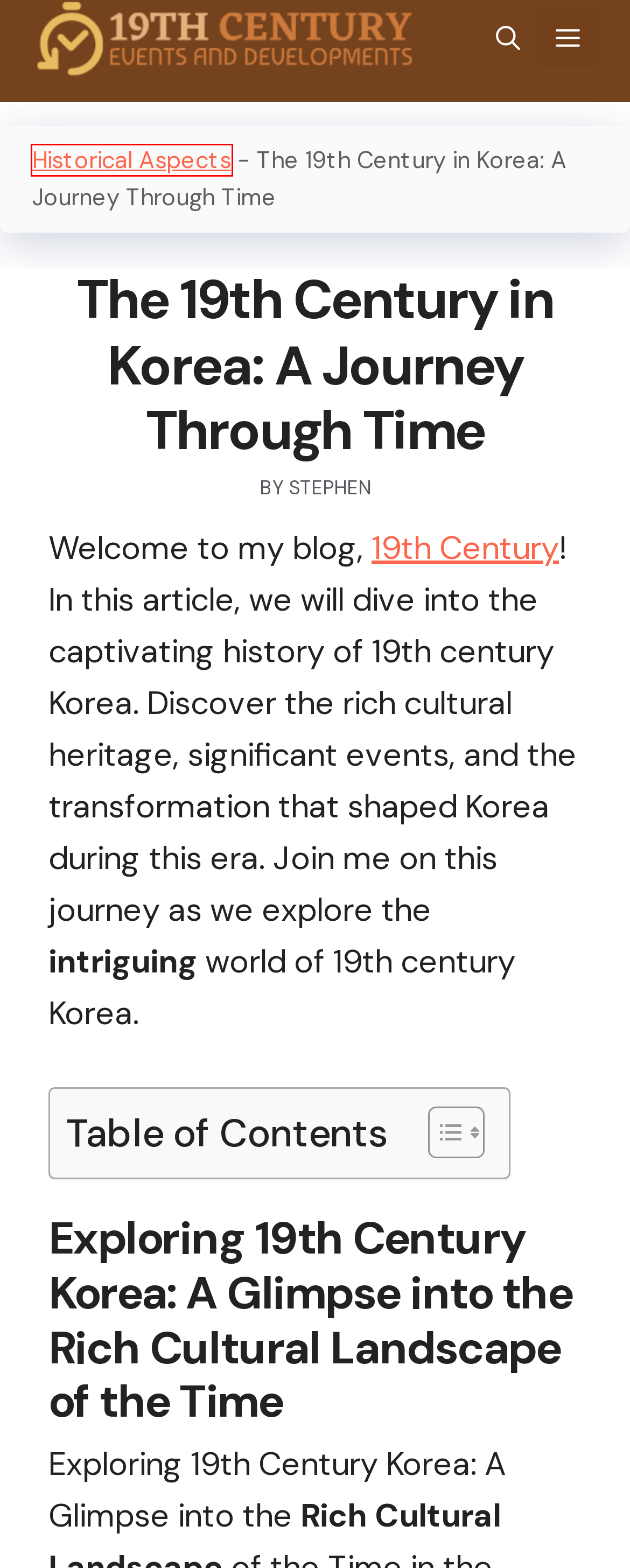You have been given a screenshot of a webpage, where a red bounding box surrounds a UI element. Identify the best matching webpage description for the page that loads after the element in the bounding box is clicked. Options include:
A. 19th CENTURY TELEGRAM Impact: REVOLUTIONIZE Communication!
B. Exploring 19th Century History: Wars, Events, and Timelines
C. 19th Century SLAVERY Growth - SHOCKING Factors Revealed
D. Discover 19th C. DERBY VASE Elegance - RARE Insight!
E. Privacy Policy - 19th Century
F. Dickens LEGACY - Explore 19th Century GENIUS
G. Discover BRILLIANT SPARKS - 19th Century LIGHTING Legacy
H. 19th Century VOTING: DEMOCRACYs Growth Revealed

B